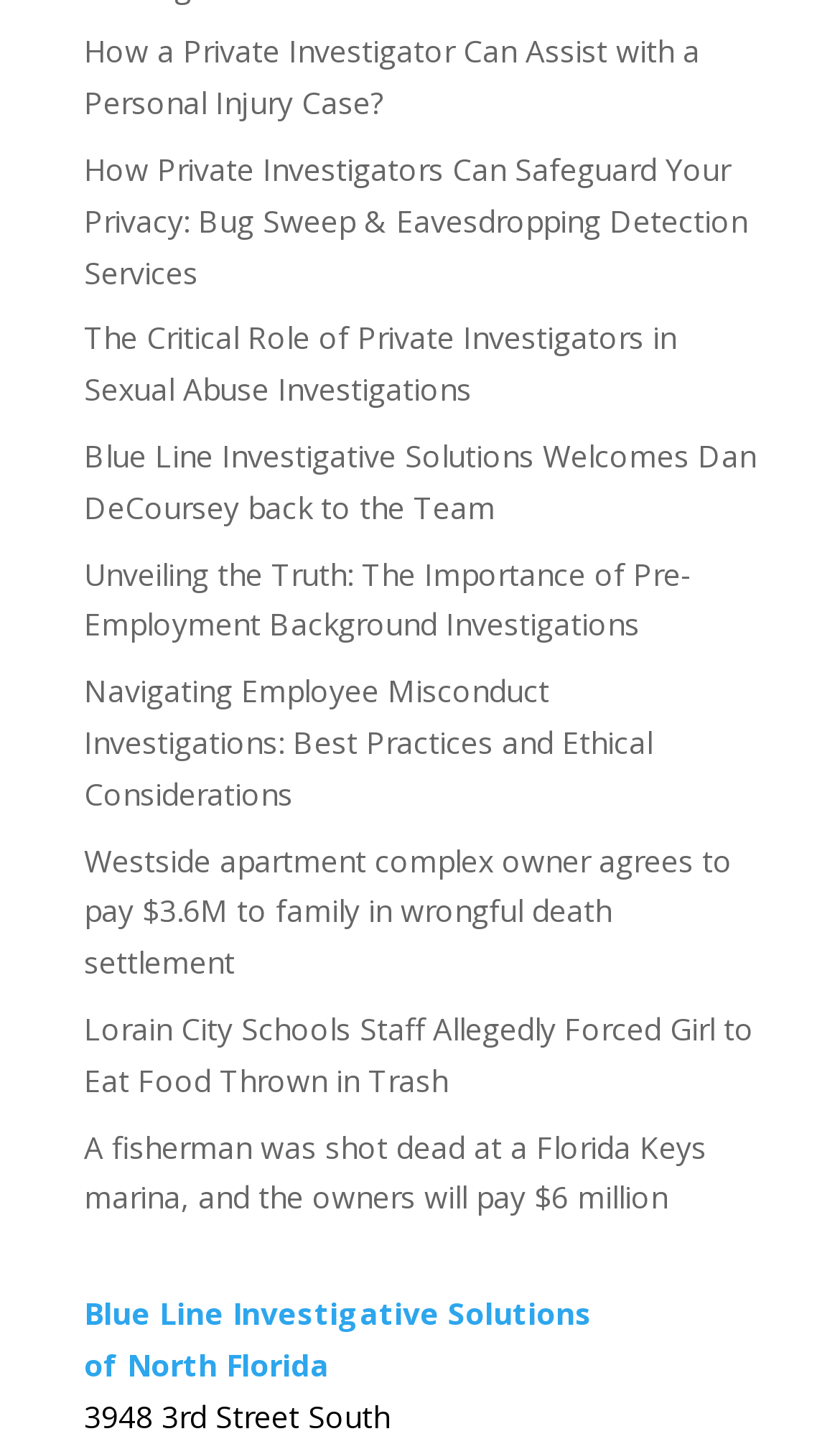What is the address of the company?
Answer the question with as much detail as you can, using the image as a reference.

I found the address by looking at the static text elements at the bottom of the webpage, where it says '3948 3rd Street South'.